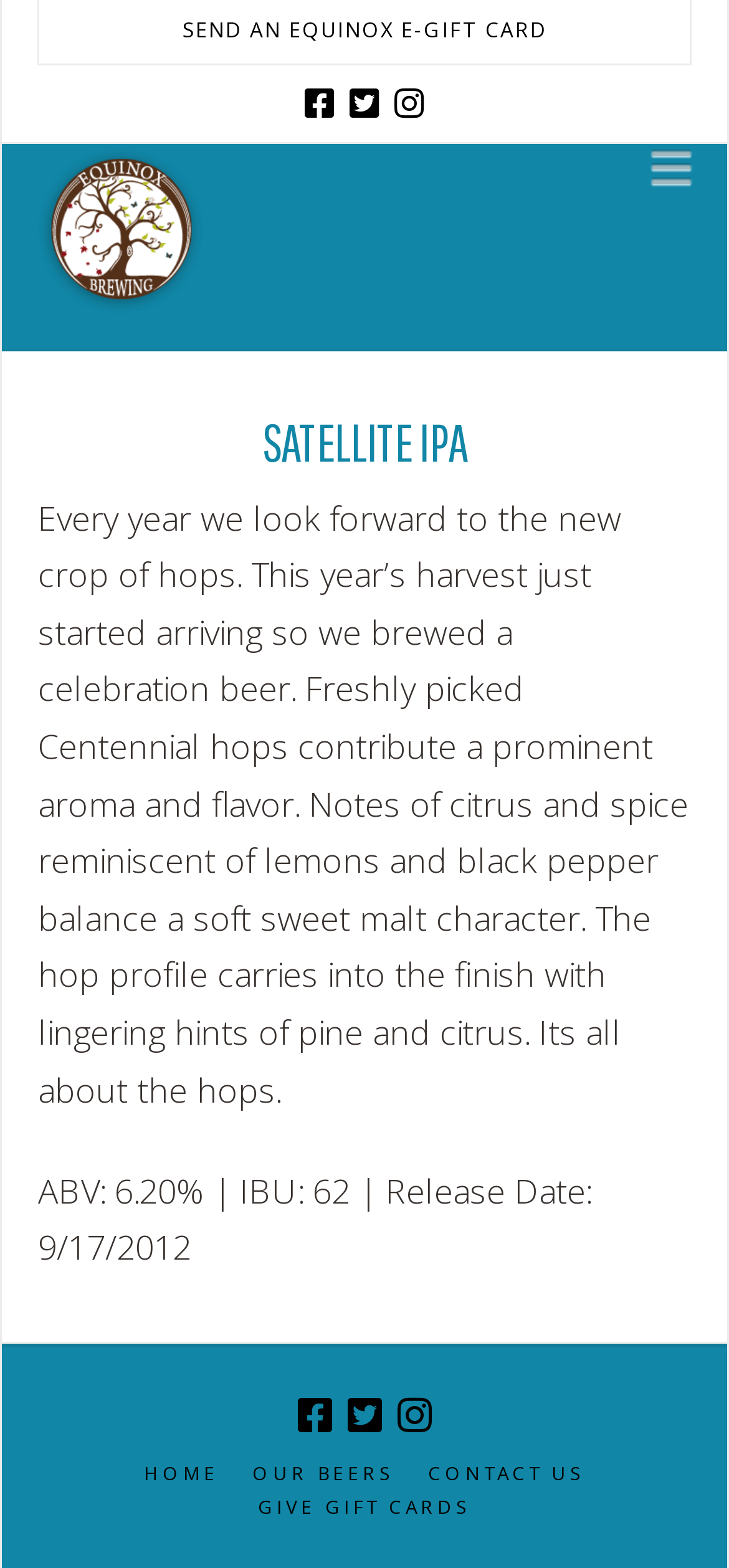Based on the image, provide a detailed and complete answer to the question: 
What social media platforms are linked on the webpage?

The social media platforms linked on the webpage can be found in the top and bottom sections of the webpage, where there are links to Facebook, Twitter, and Instagram.